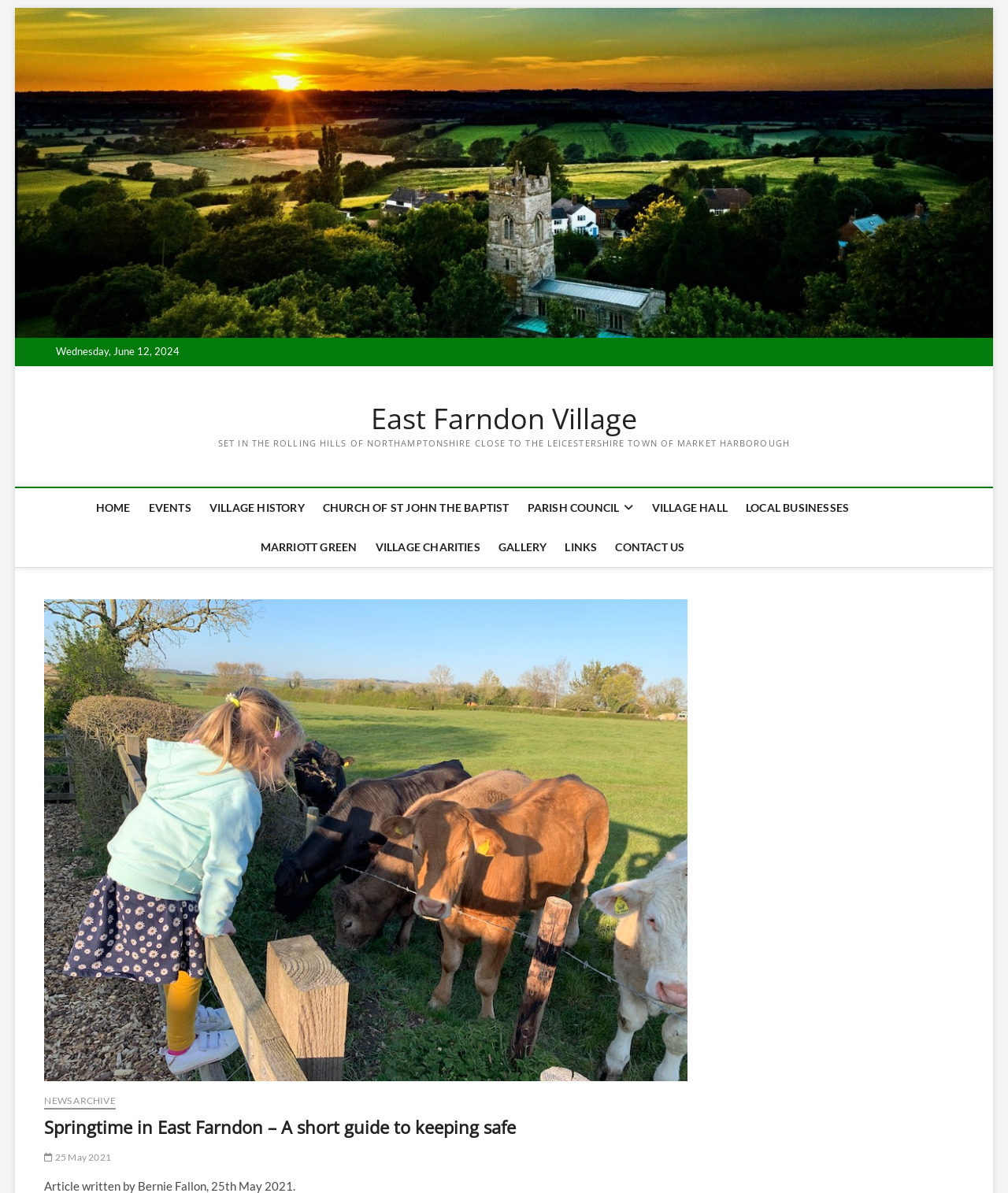Kindly determine the bounding box coordinates for the clickable area to achieve the given instruction: "View the 'NEWS ARCHIVE' page".

[0.044, 0.918, 0.115, 0.93]